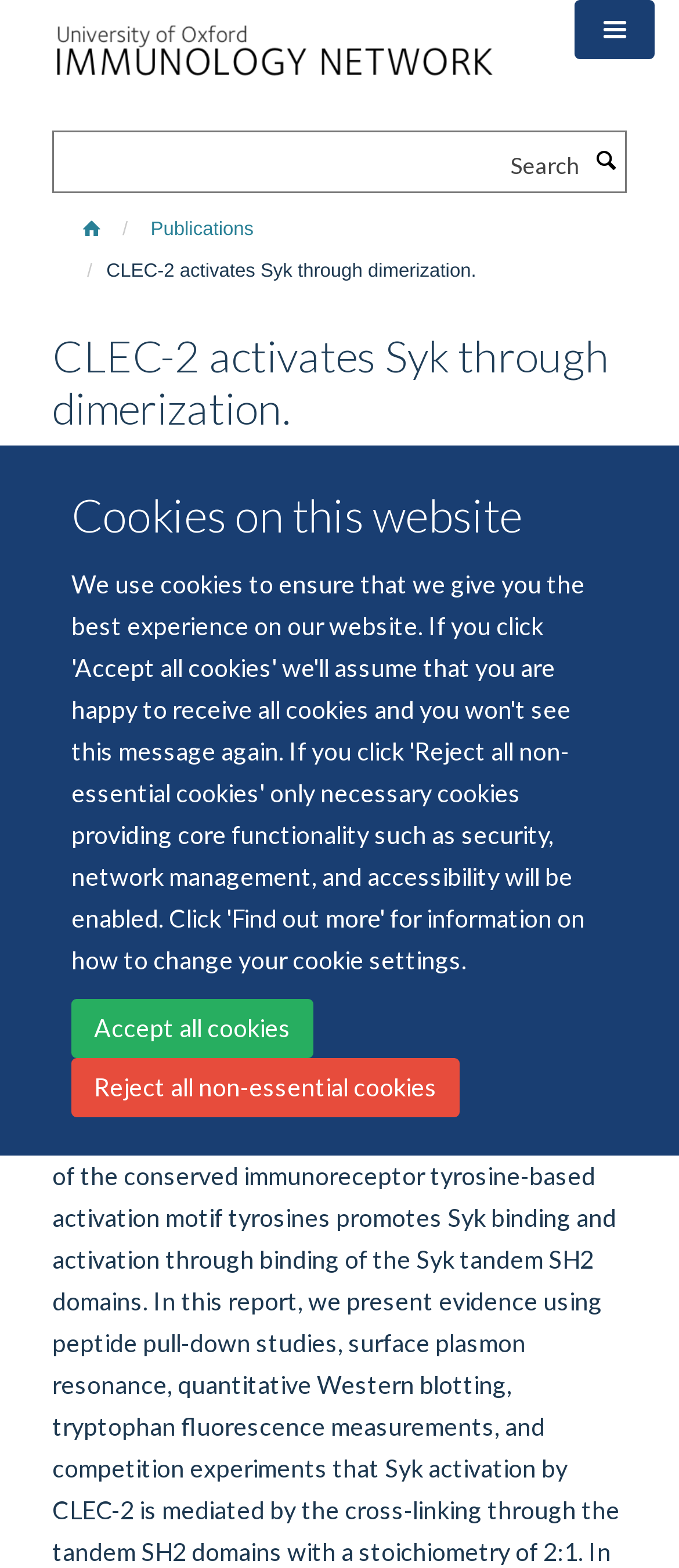Your task is to find and give the main heading text of the webpage.

CLEC-2 activates Syk through dimerization.